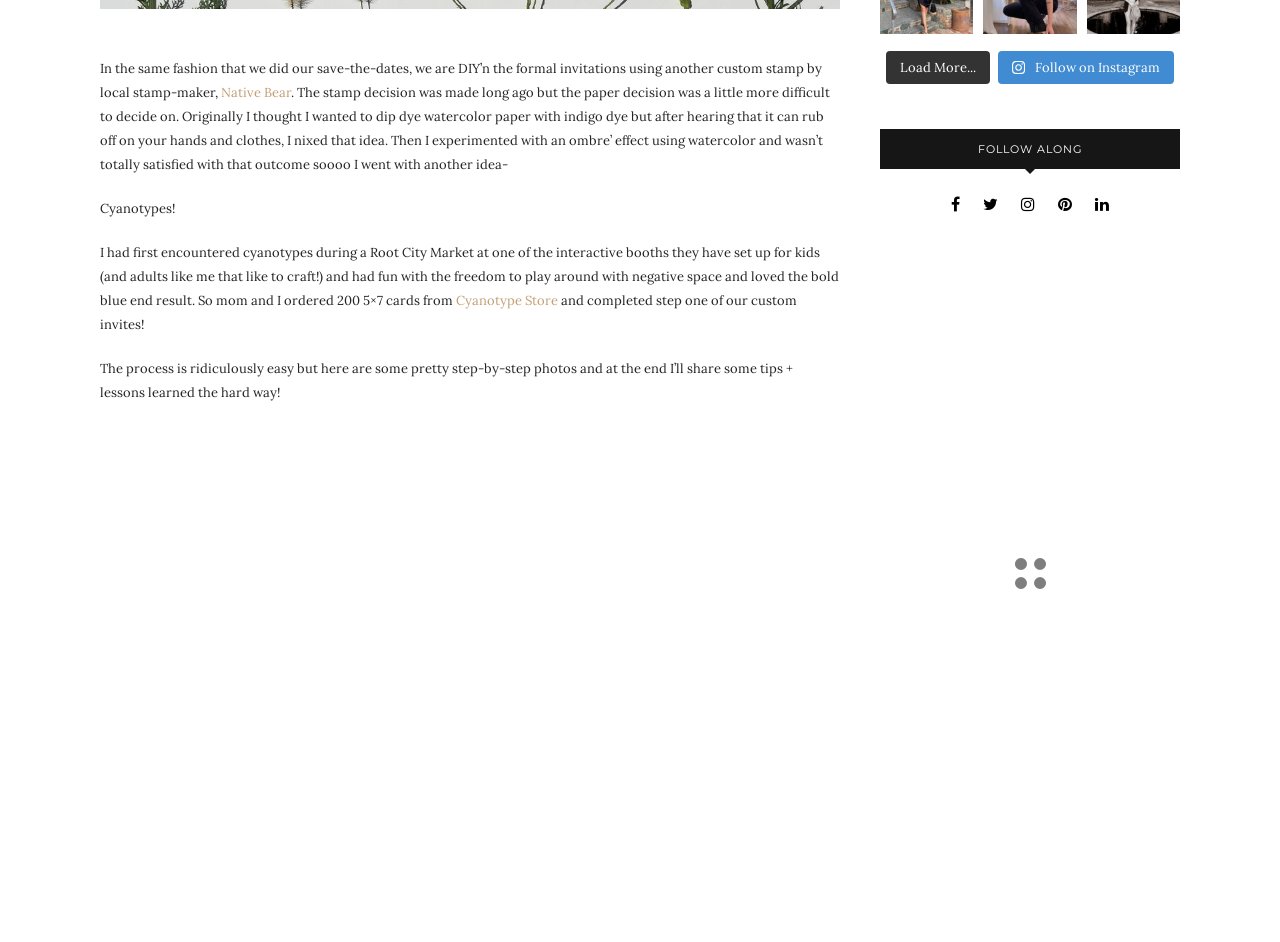Identify the bounding box coordinates of the area that should be clicked in order to complete the given instruction: "Visit Cyanotype Store". The bounding box coordinates should be four float numbers between 0 and 1, i.e., [left, top, right, bottom].

[0.356, 0.31, 0.436, 0.328]